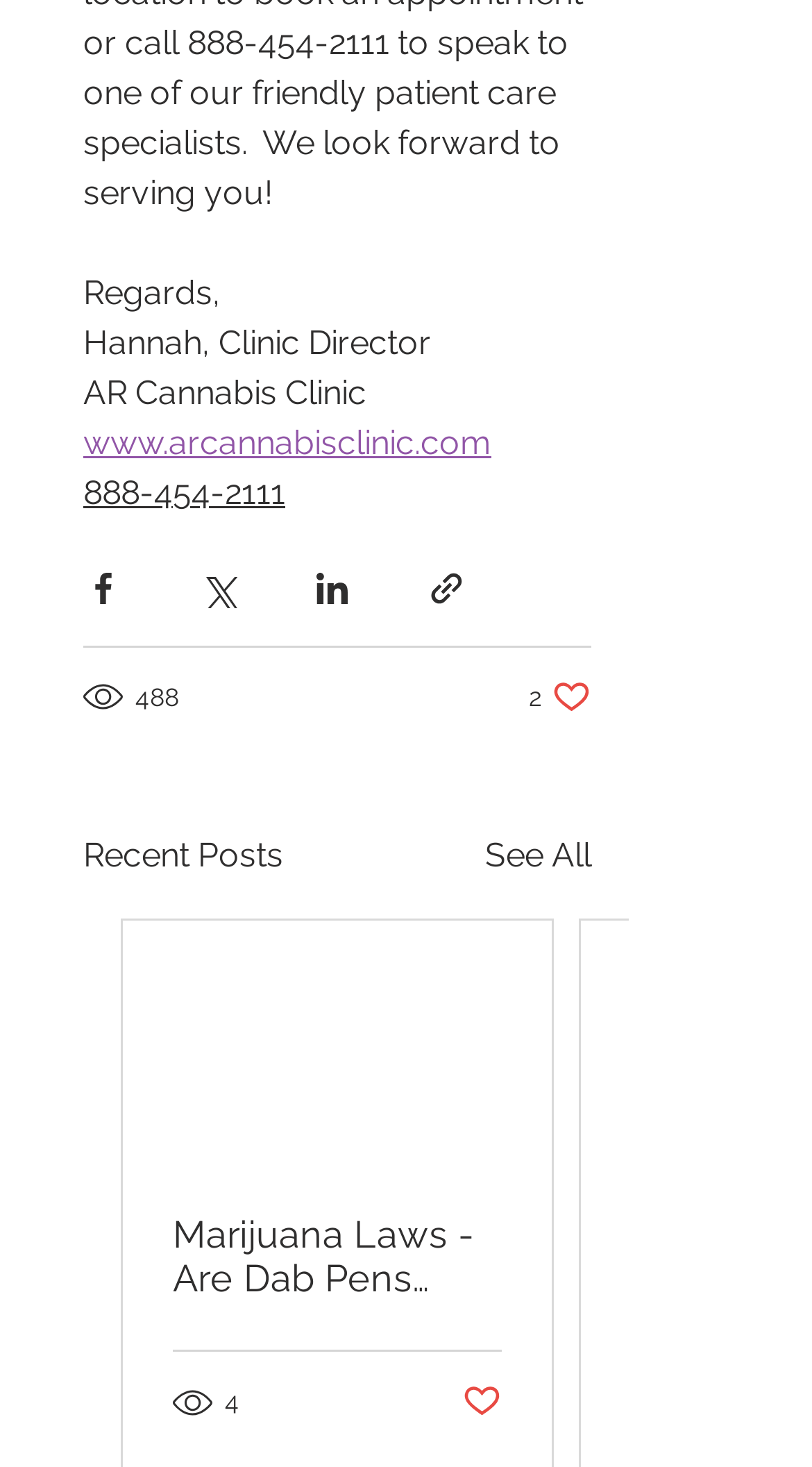Identify the bounding box for the UI element described as: "www.arcannabisclinic.com". The coordinates should be four float numbers between 0 and 1, i.e., [left, top, right, bottom].

[0.103, 0.289, 0.605, 0.316]